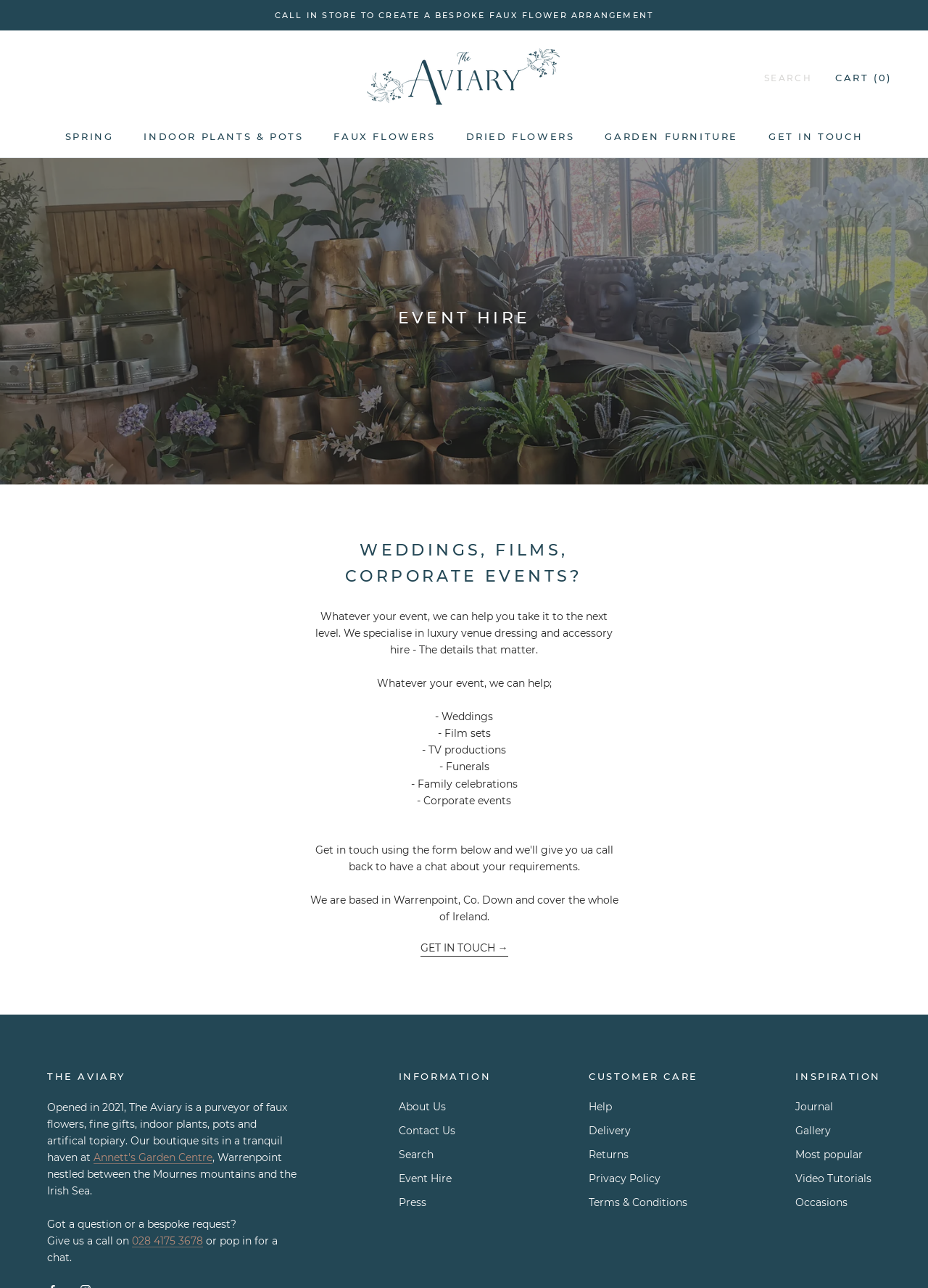Determine the bounding box coordinates of the UI element that matches the following description: "Press". The coordinates should be four float numbers between 0 and 1 in the format [left, top, right, bottom].

[0.429, 0.928, 0.529, 0.939]